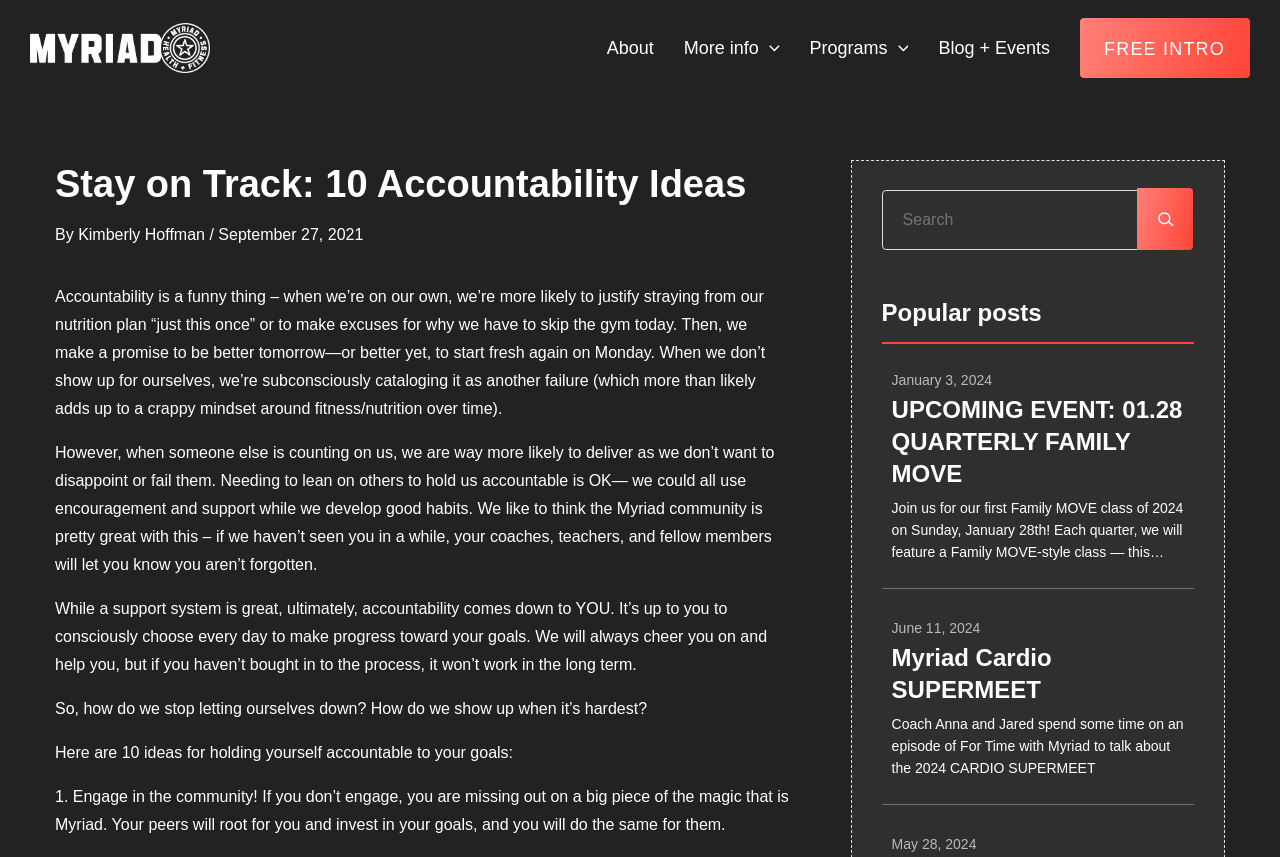What is the purpose of the Myriad community?
Using the image provided, answer with just one word or phrase.

To provide support and encouragement